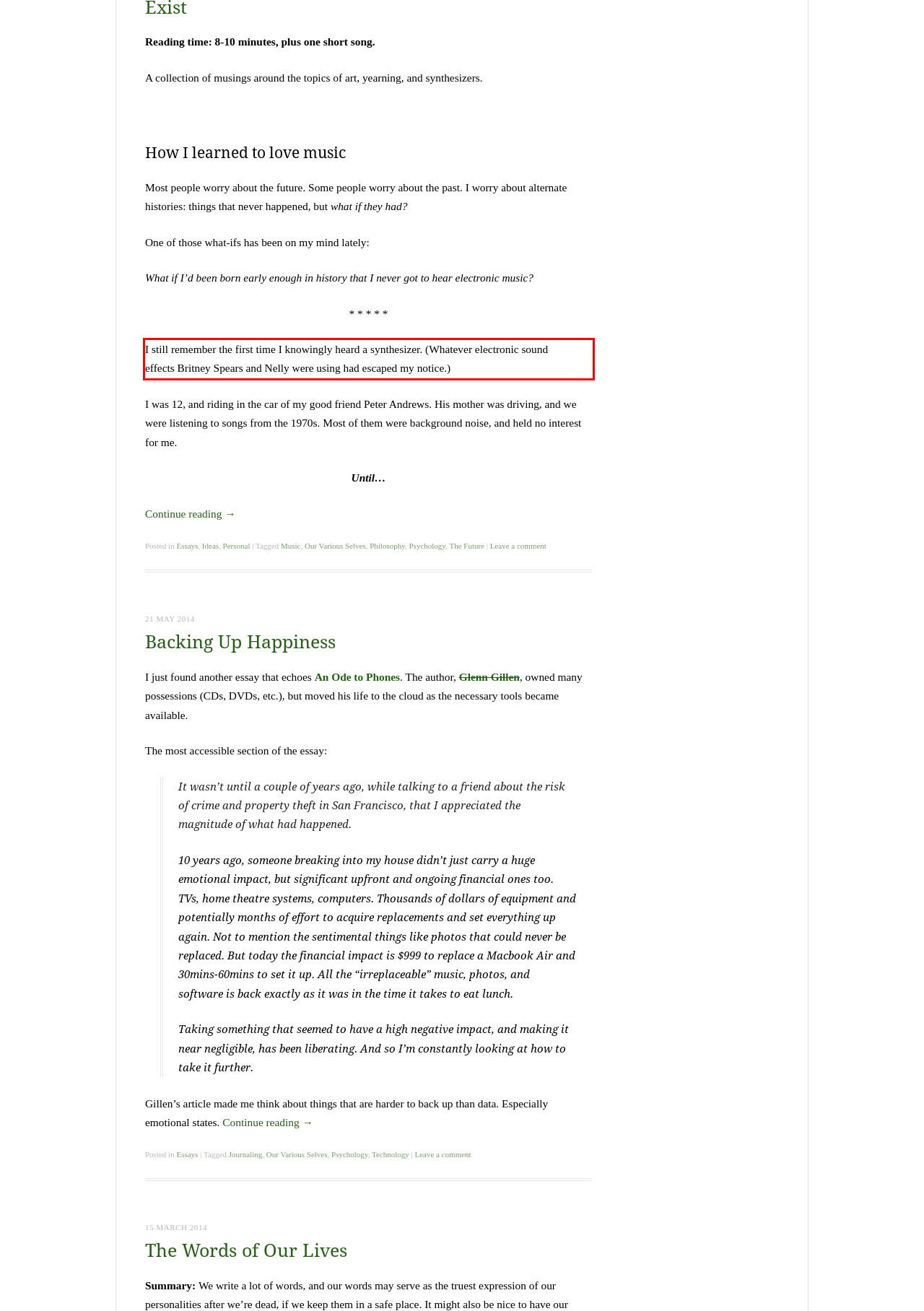From the screenshot of the webpage, locate the red bounding box and extract the text contained within that area.

I still remember the first time I knowingly heard a synthesizer. (Whatever electronic sound effects Britney Spears and Nelly were using had escaped my notice.)